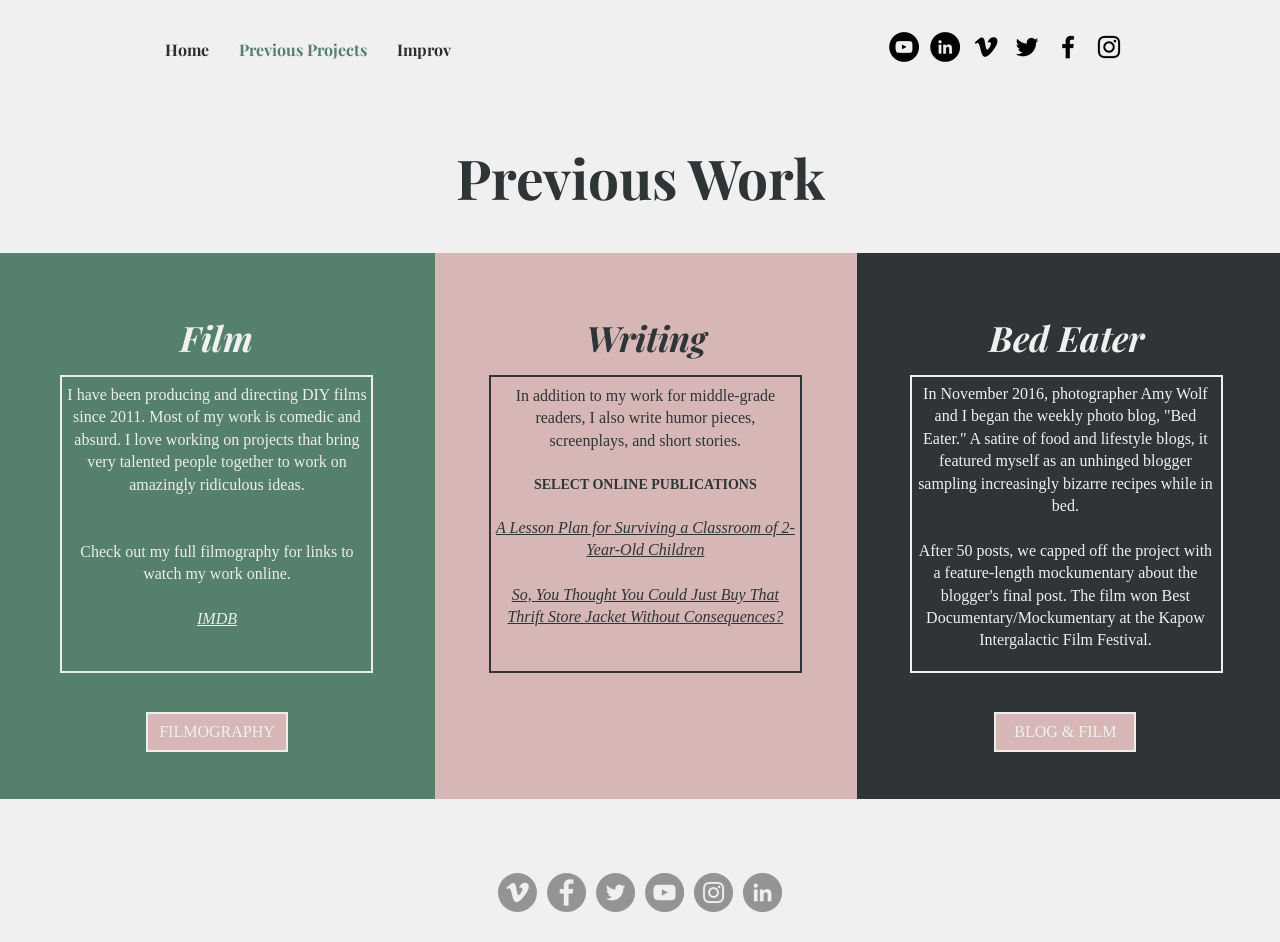Reply to the question below using a single word or brief phrase:
What is the first type of project mentioned on the webpage?

Film